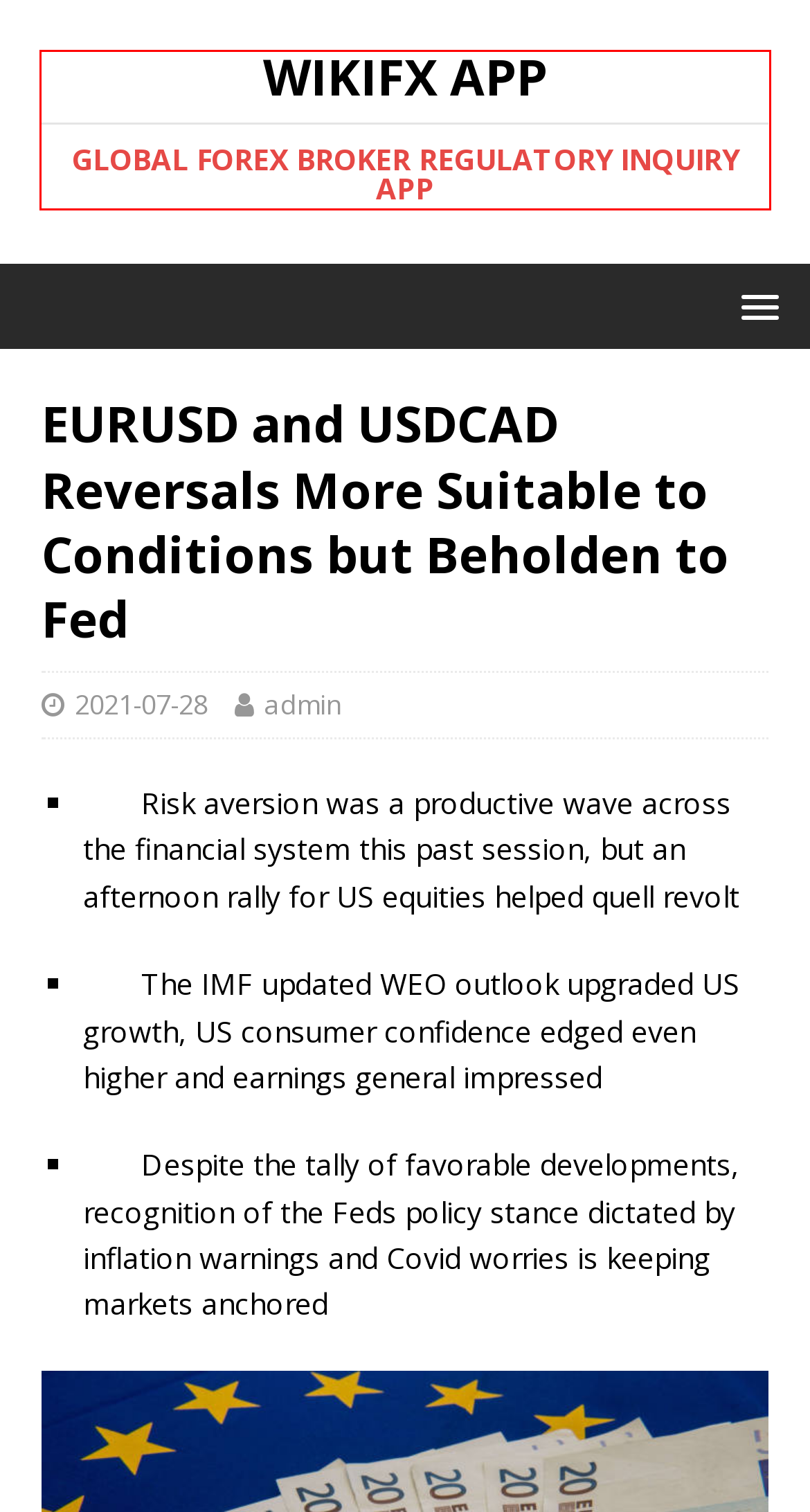You’re provided with a screenshot of a webpage that has a red bounding box around an element. Choose the best matching webpage description for the new page after clicking the element in the red box. The options are:
A. Fundamentals – WikiFX APP
B. admin – WikiFX APP
C. July 2021 – WikiFX APP
D. Forex Broker – WikiFX APP
E. Forex Analysis – WikiFX APP
F. Leverage – WikiFX APP
G. WikiFX APP – Global Forex Broker Regulatory Inquiry APP
H. Gold news – WikiFX APP

G